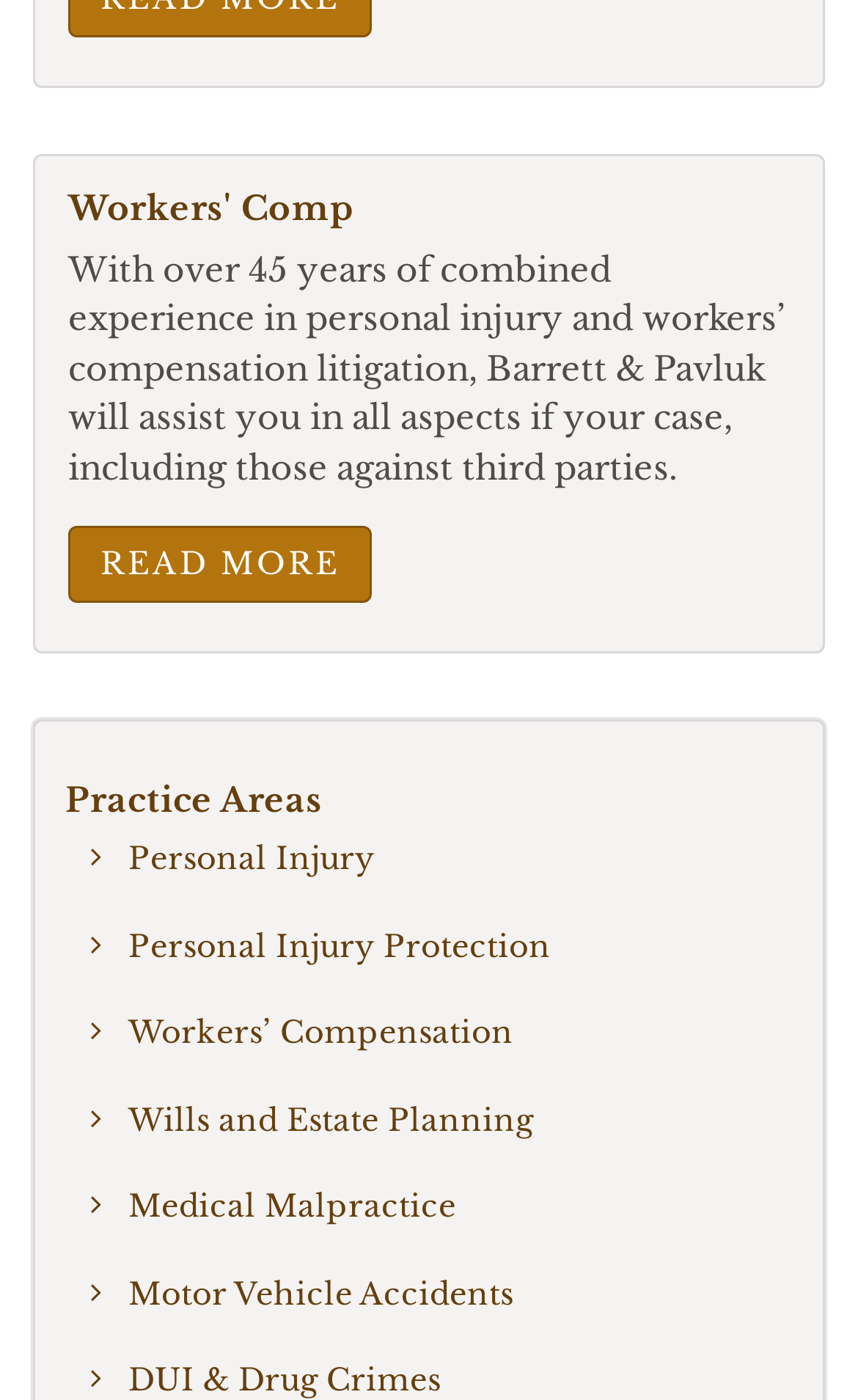Based on the element description March 29, 2012, identify the bounding box coordinates for the UI element. The coordinates should be in the format (top-left x, top-left y, bottom-right x, bottom-right y) and within the 0 to 1 range.

None